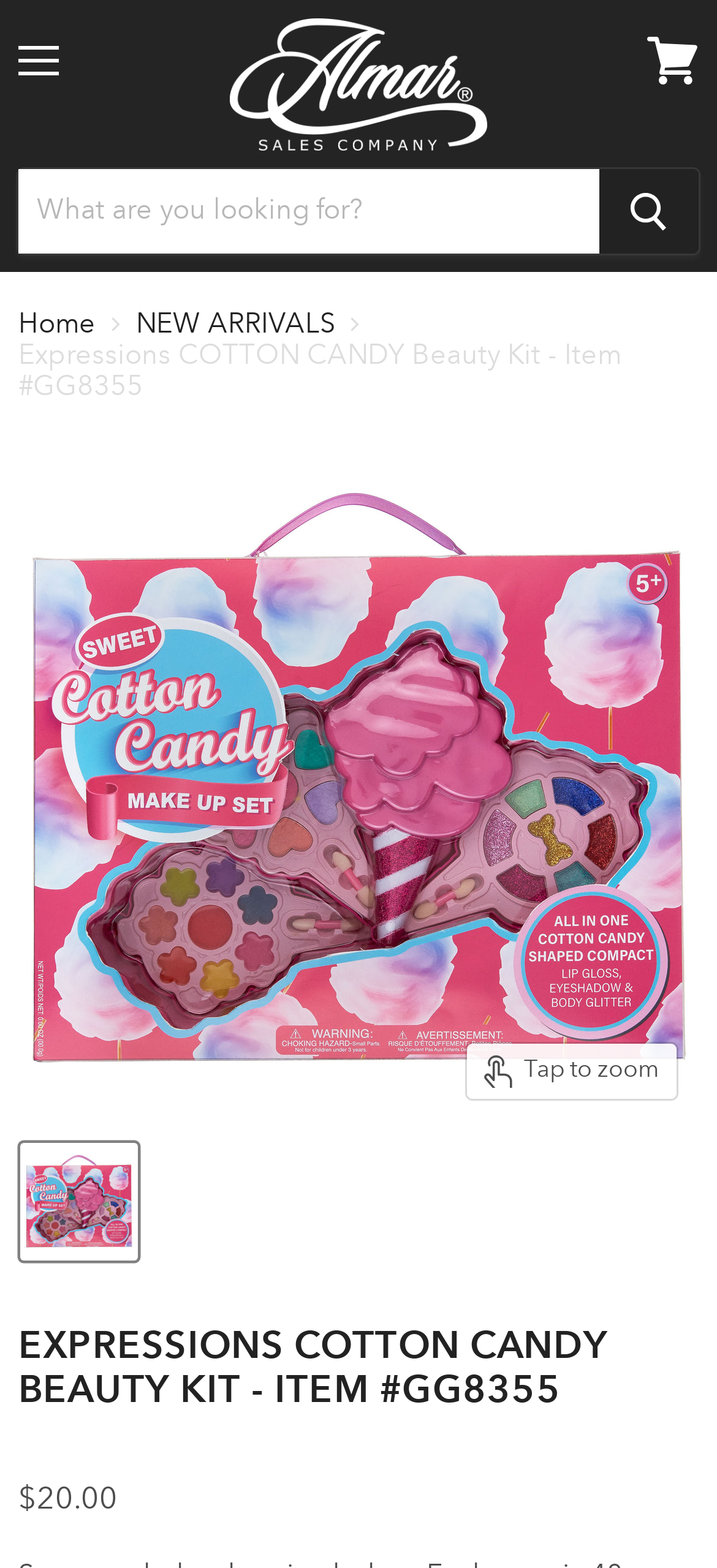Is there a cart function on the page?
From the image, provide a succinct answer in one word or a short phrase.

Yes